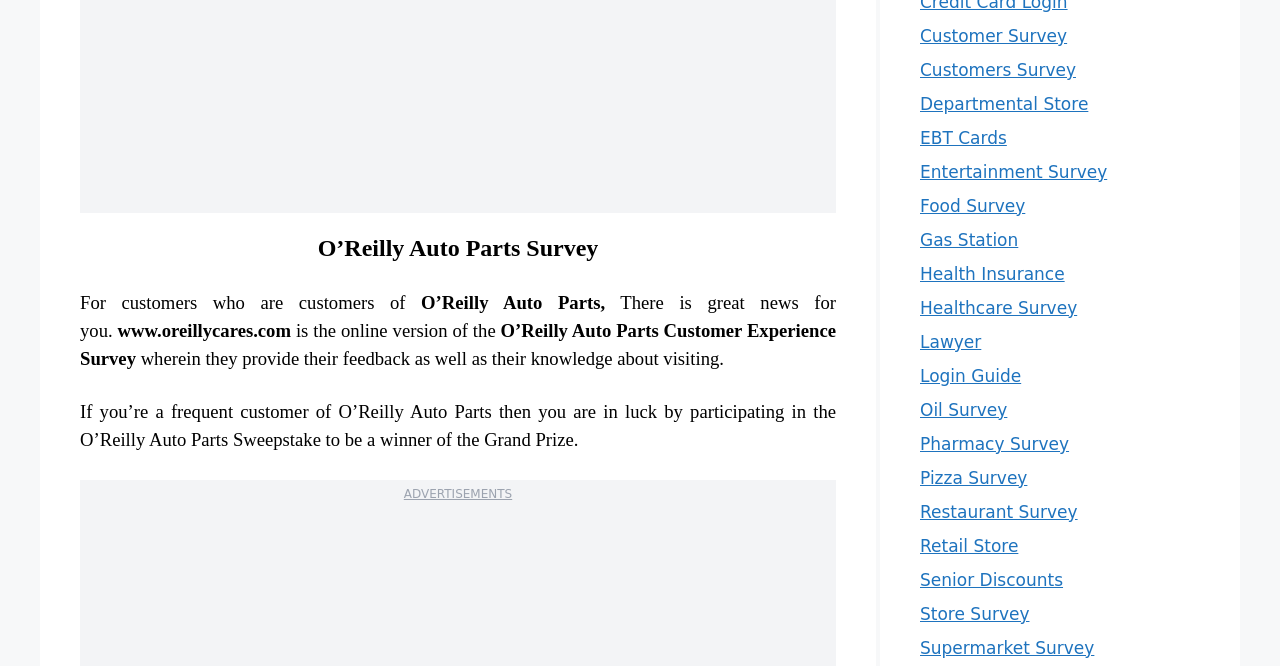Using the webpage screenshot and the element description Lawyer, determine the bounding box coordinates. Specify the coordinates in the format (top-left x, top-left y, bottom-right x, bottom-right y) with values ranging from 0 to 1.

[0.719, 0.498, 0.767, 0.528]